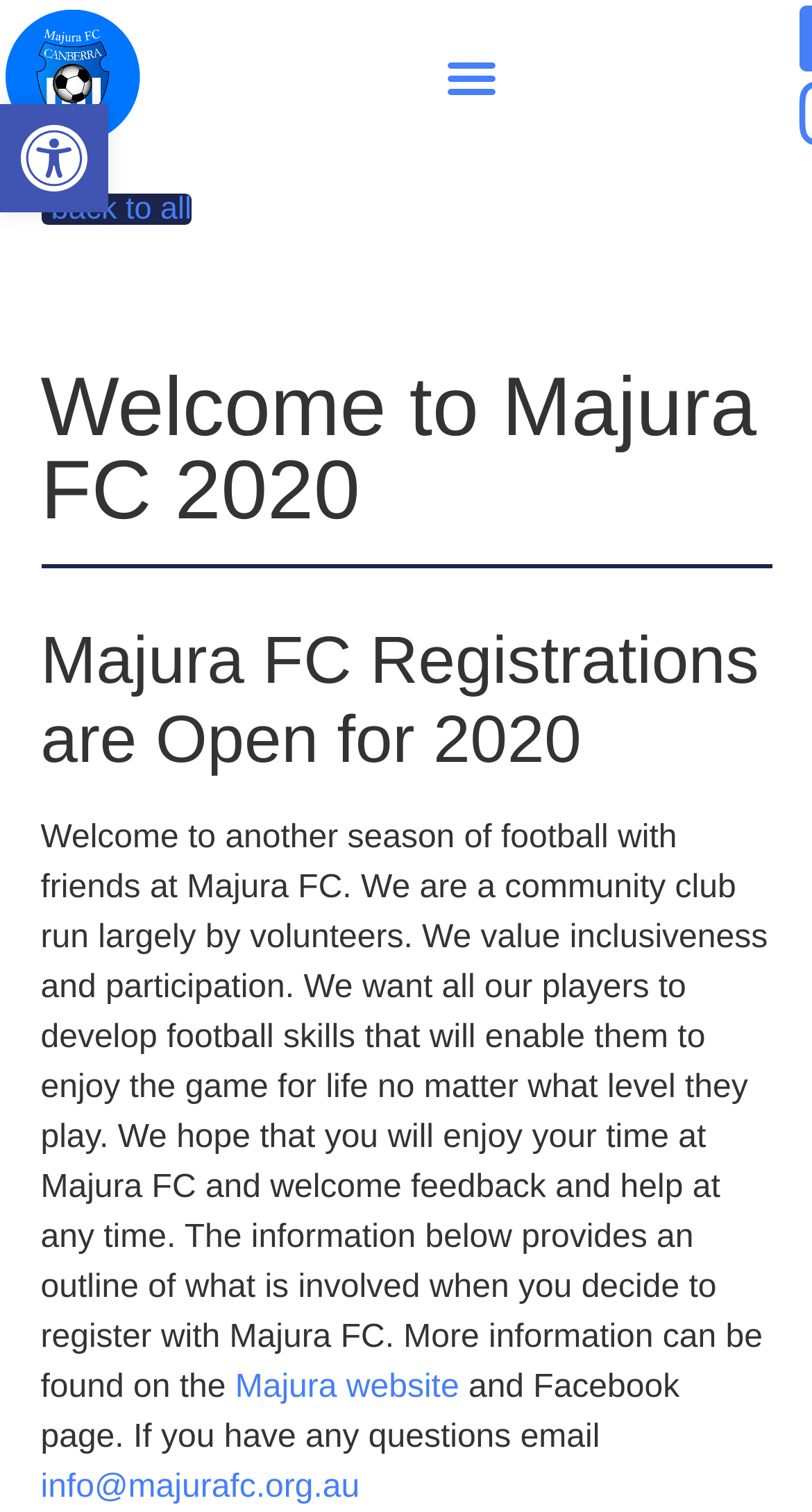Based on the element description, predict the bounding box coordinates (top-left x, top-left y, bottom-right x, bottom-right y) for the UI element in the screenshot: info@majurafc.org.au

[0.05, 0.972, 0.443, 0.995]